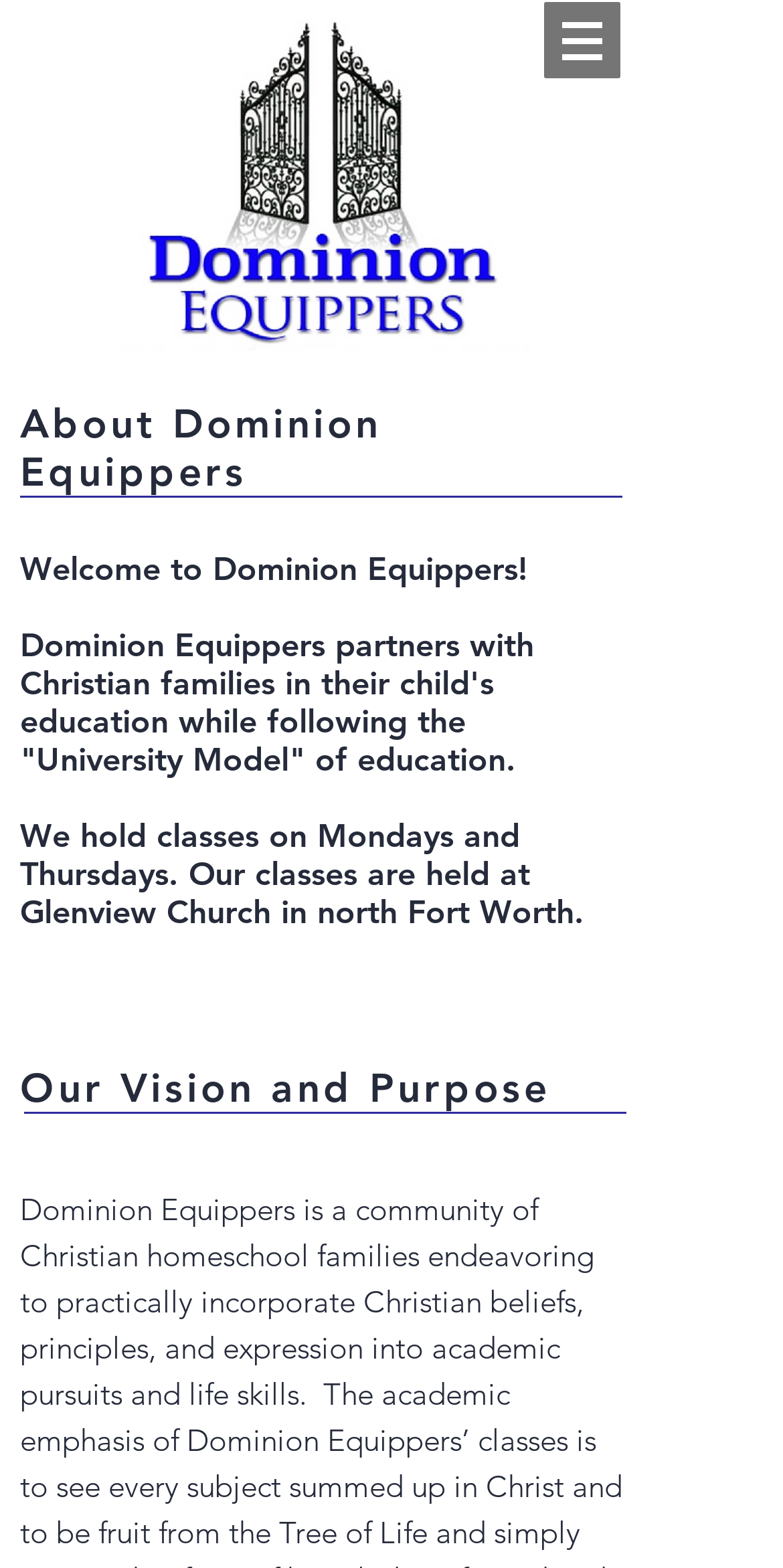Find and generate the main title of the webpage.

SOME FACTS ABOUT DOMINION EQUIPPERS: